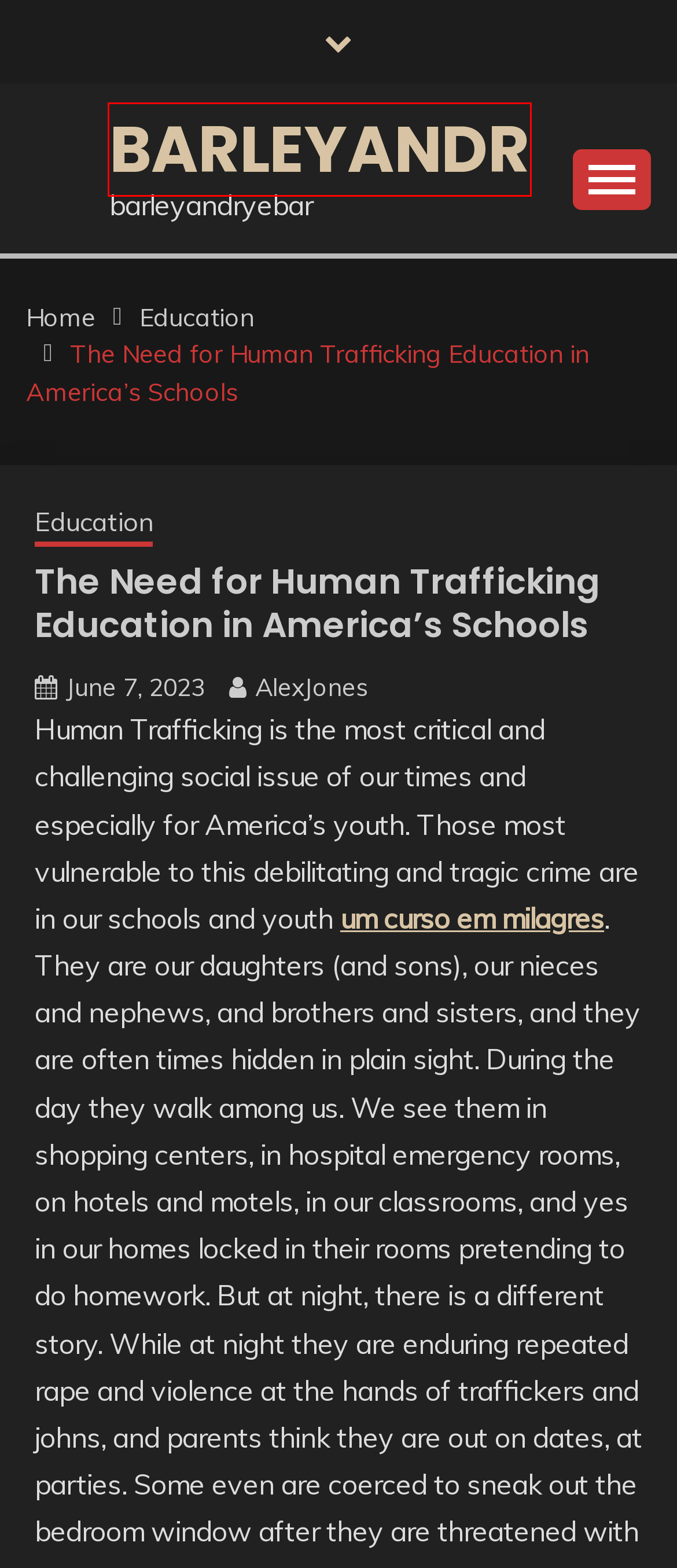Review the webpage screenshot and focus on the UI element within the red bounding box. Select the best-matching webpage description for the new webpage that follows after clicking the highlighted element. Here are the candidates:
A. Education Archives - barleyandr
B. The Workings of the Typical Internet Casino Explored
C. Um Curso em Milagres por David Hoffmeister | comunidade Living Miracles
D. barleyandr - barleyandryebar
E. LUXURY111: Trusted Link Login Luxury 111 Official Resmi
F. RESORTSLOT | LINK ALTERNATIF Mudah Maxwin login untuk gacor
G. AlexJones, Author at barleyandr
H. SUPER33: Situs Judi Slot Online Gacor Terpercaya, SLOT88 Resmi 2024

D